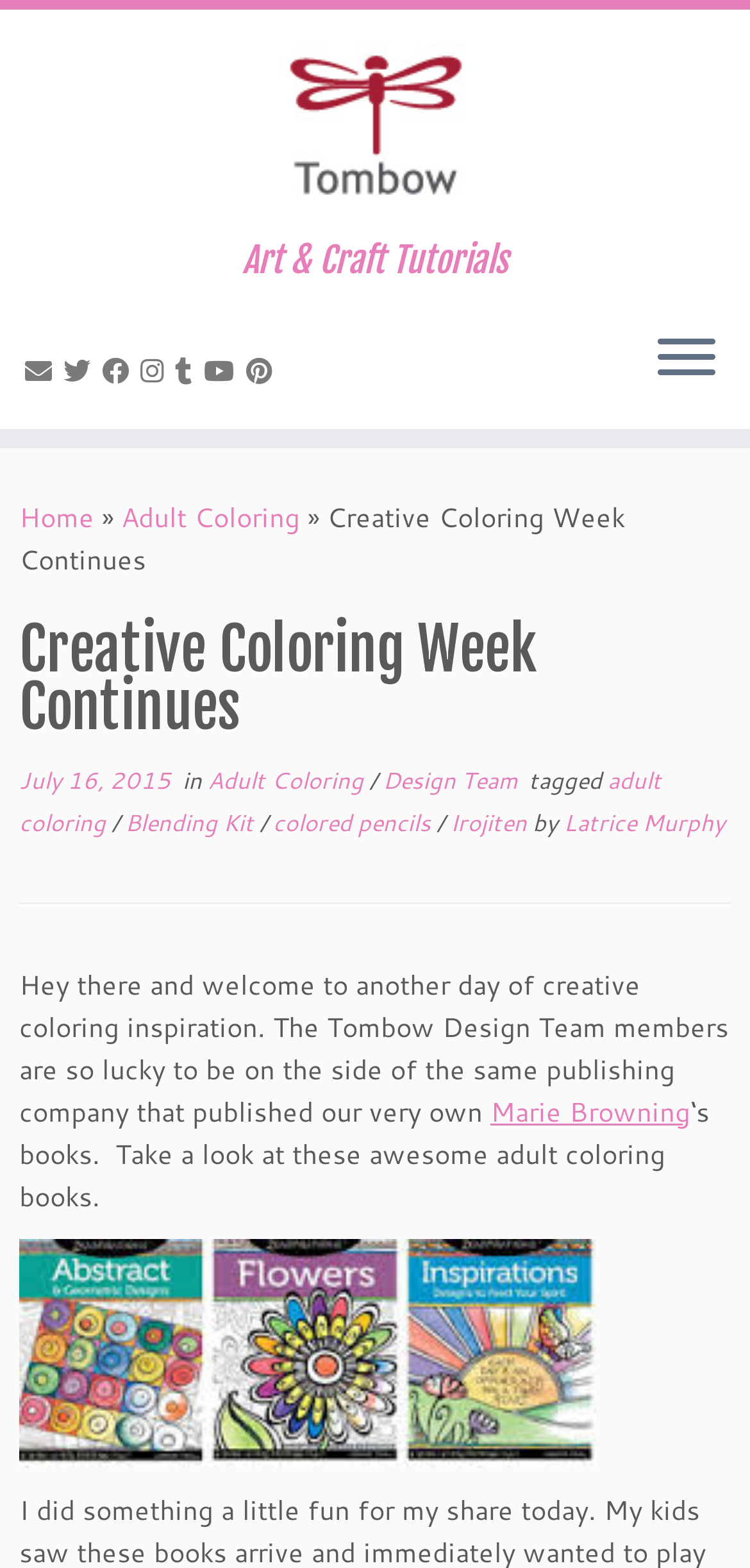Please specify the coordinates of the bounding box for the element that should be clicked to carry out this instruction: "Read the blog post from July 16, 2015". The coordinates must be four float numbers between 0 and 1, formatted as [left, top, right, bottom].

[0.026, 0.487, 0.228, 0.508]